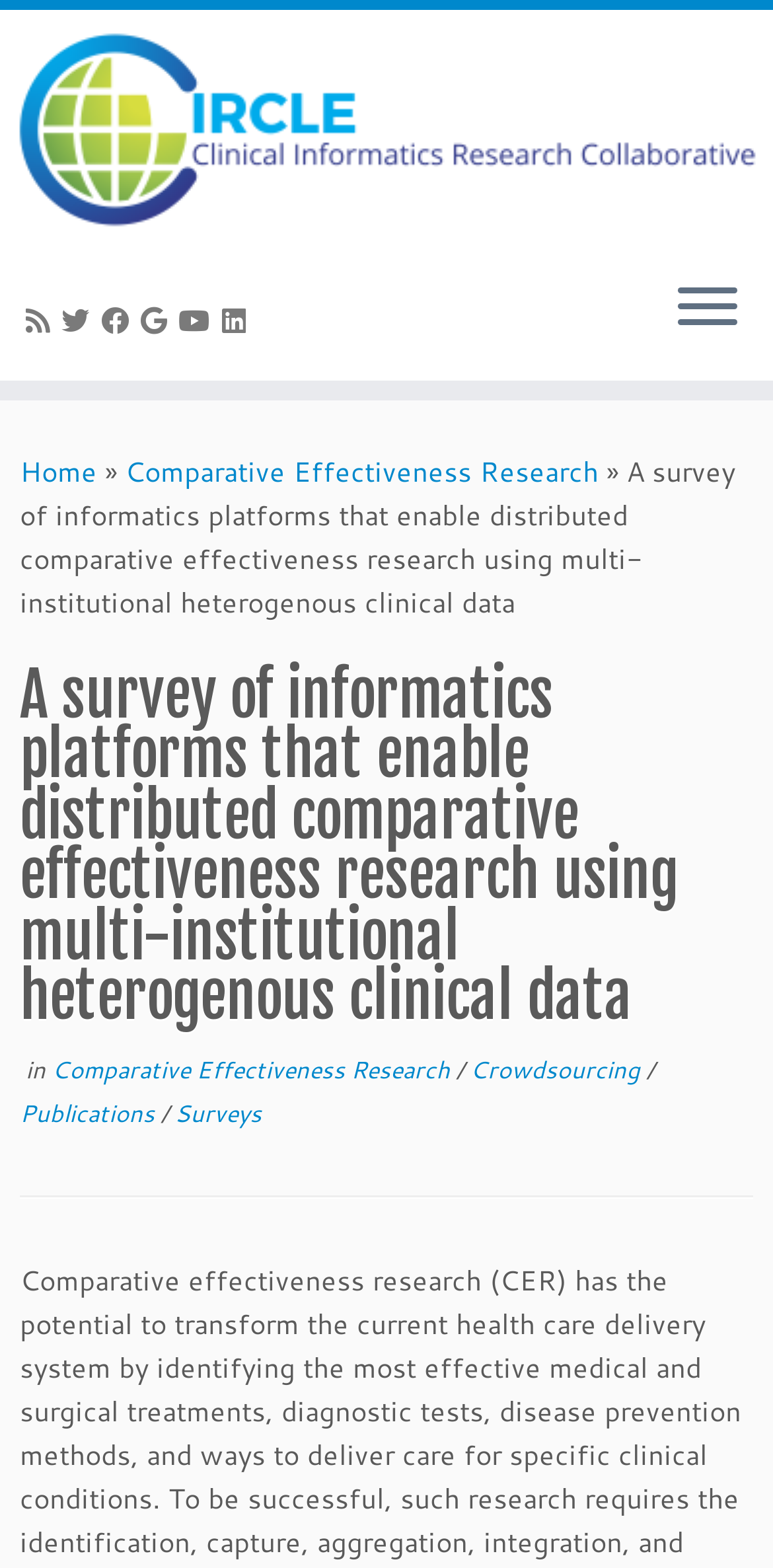Identify the bounding box coordinates of the region that needs to be clicked to carry out this instruction: "Subscribe to the rss feed". Provide these coordinates as four float numbers ranging from 0 to 1, i.e., [left, top, right, bottom].

[0.033, 0.192, 0.079, 0.217]